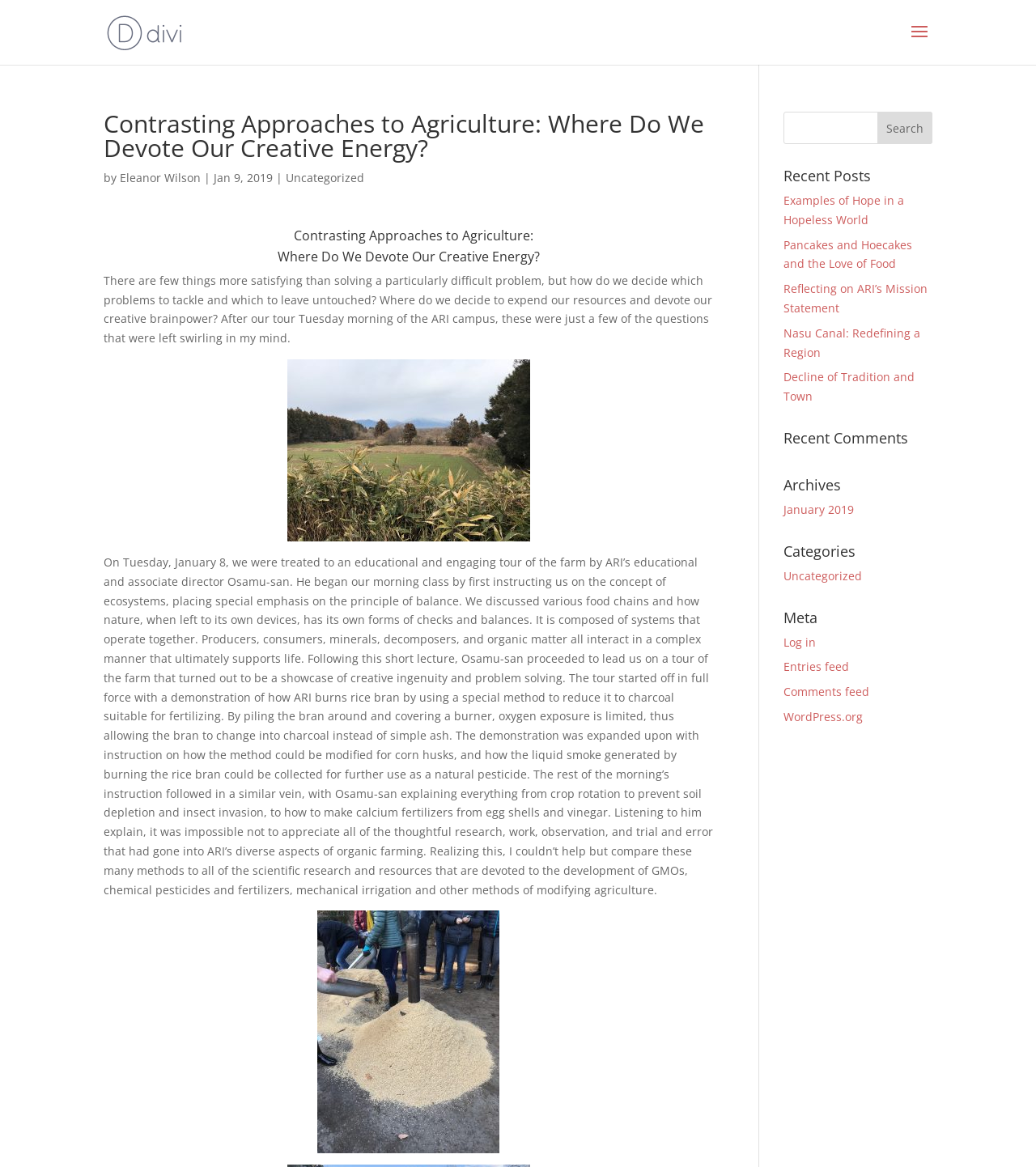Please give a succinct answer using a single word or phrase:
What is the purpose of burning rice bran?

To create charcoal for fertilizing